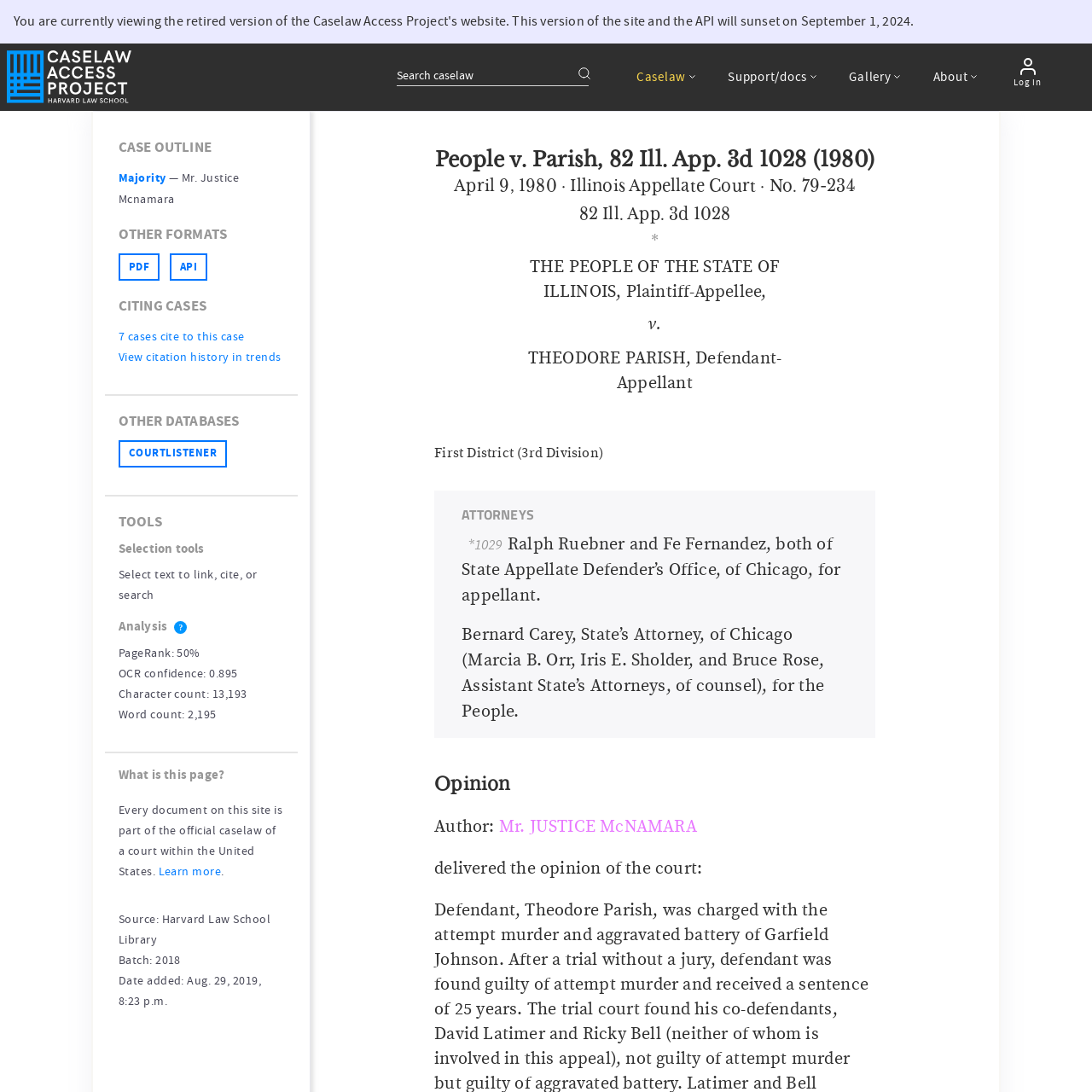Find the bounding box coordinates of the clickable area required to complete the following action: "Search caselaw".

[0.363, 0.061, 0.539, 0.079]